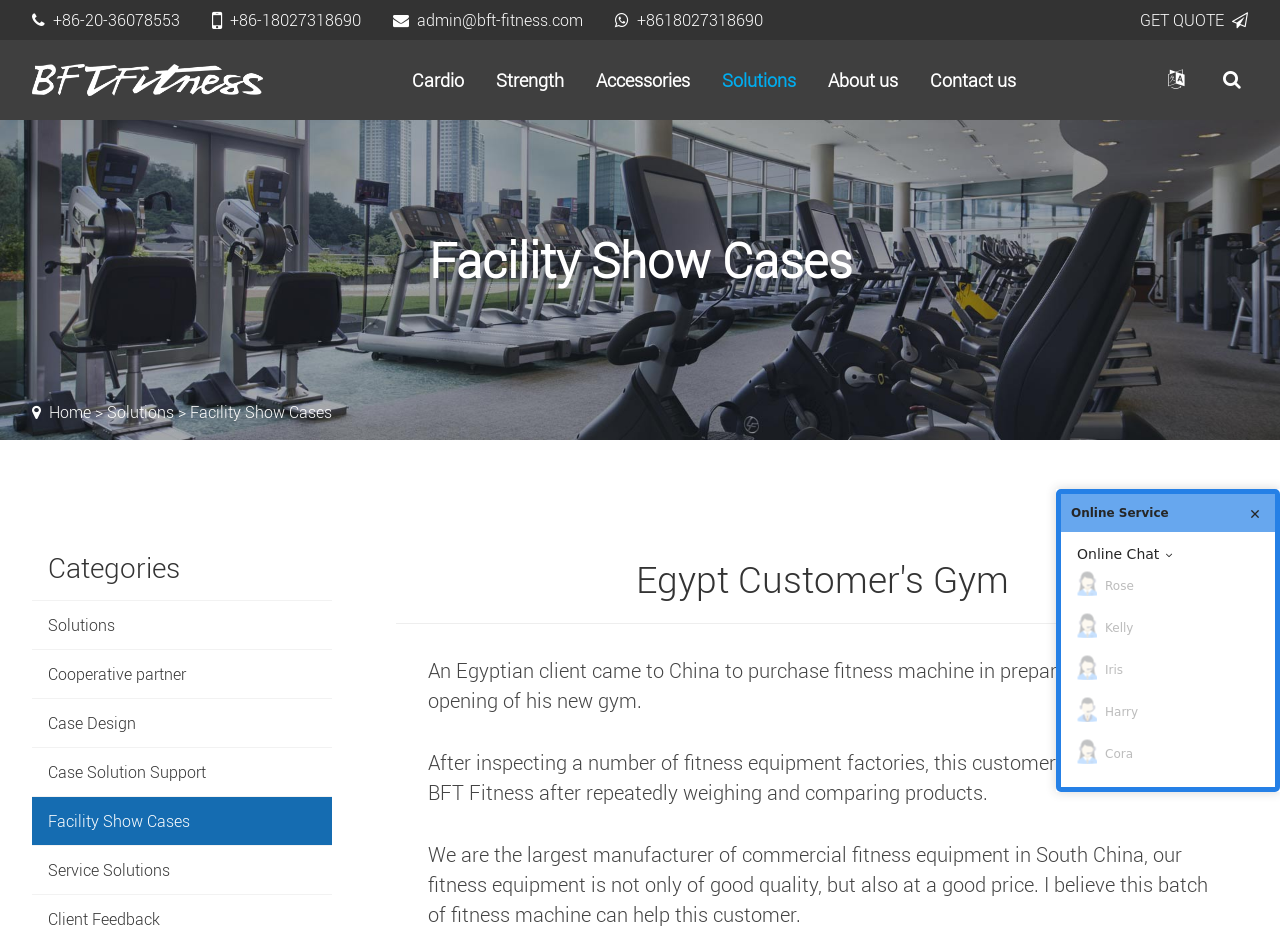Find and specify the bounding box coordinates that correspond to the clickable region for the instruction: "Get a quote".

[0.891, 0.009, 0.975, 0.034]